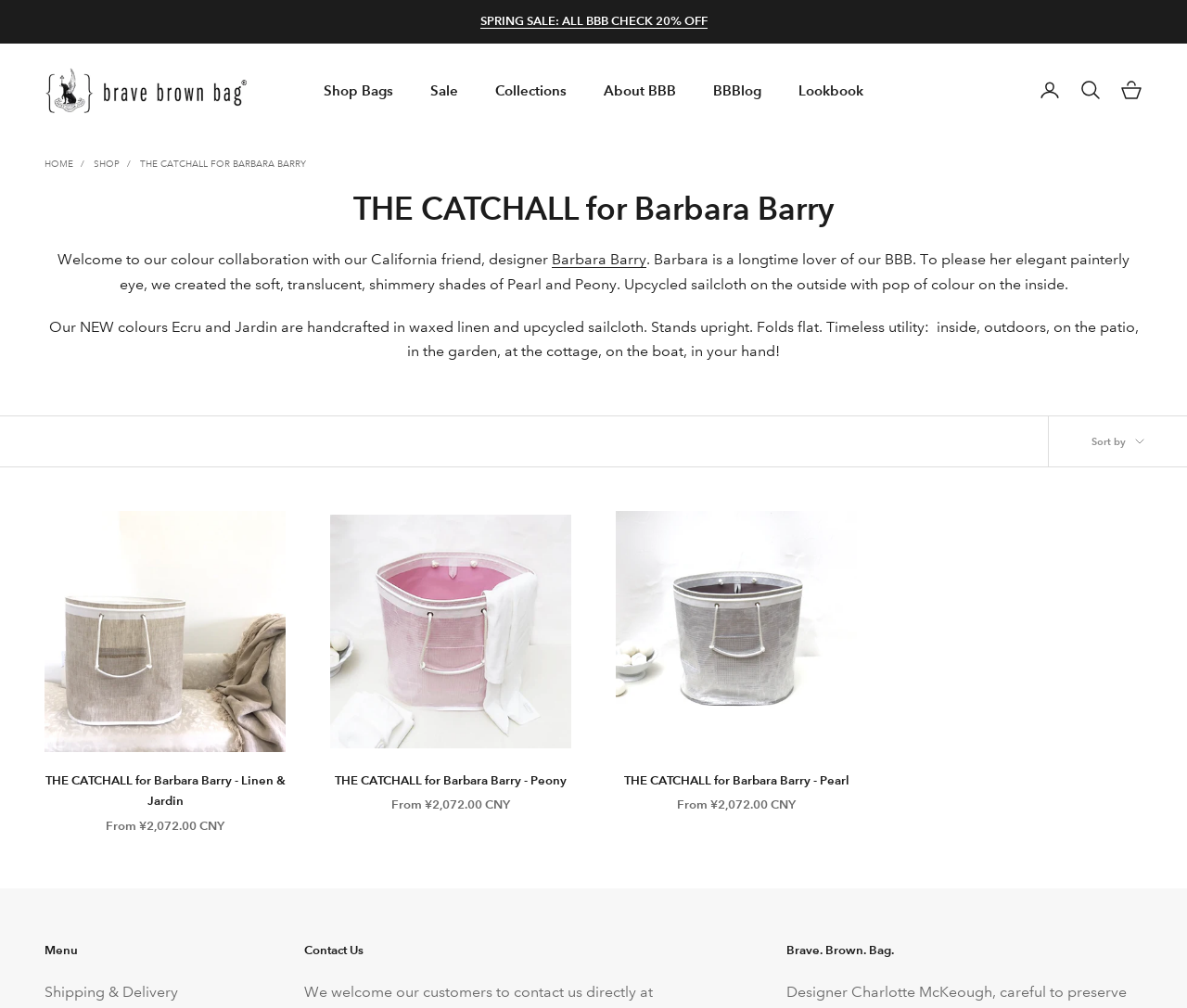What is the price range of the products on the webpage?
Examine the image and give a concise answer in one word or a short phrase.

From ¥2,072.00 CNY